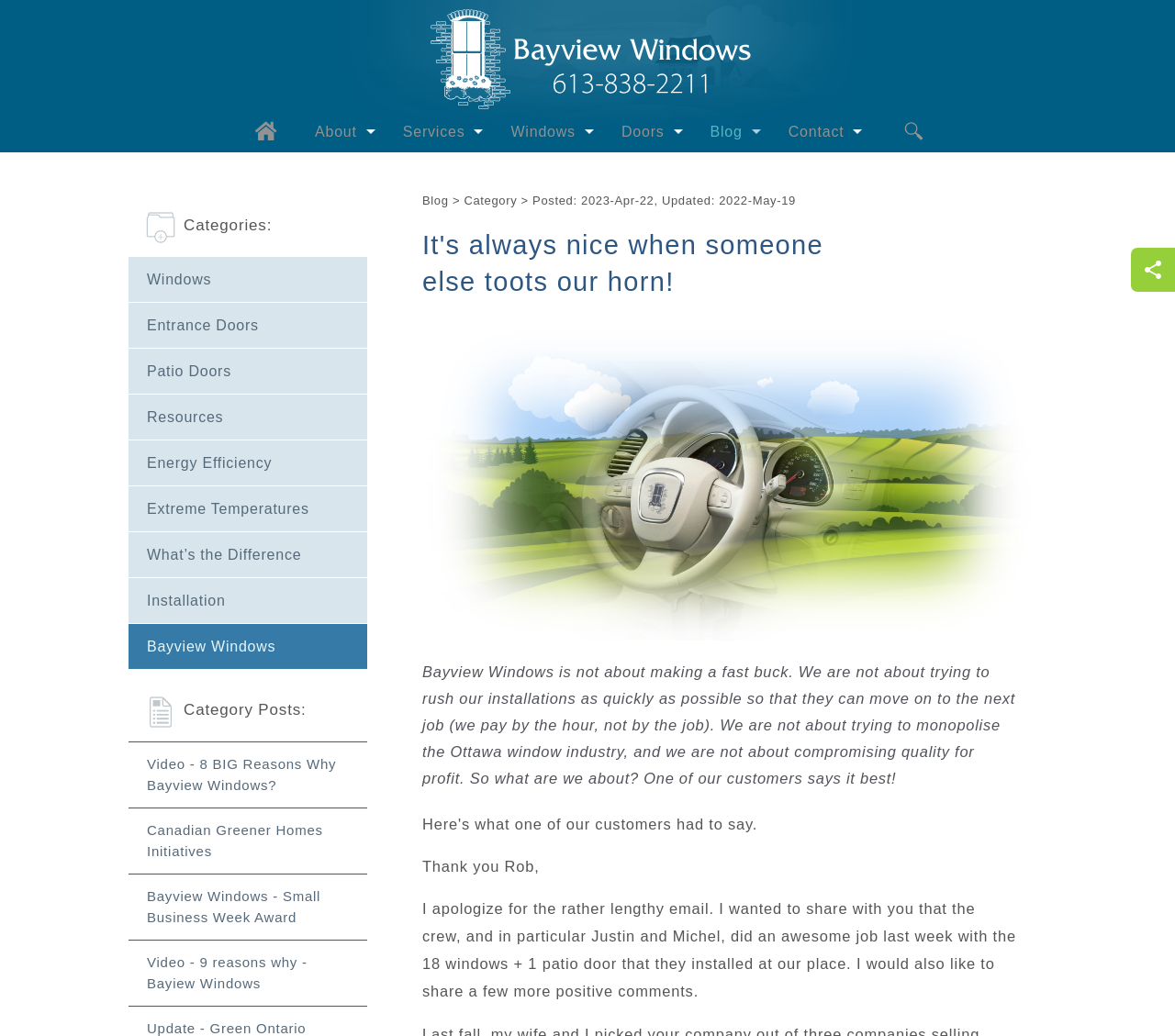Identify the bounding box coordinates of the clickable section necessary to follow the following instruction: "Read the customer testimonial". The coordinates should be presented as four float numbers from 0 to 1, i.e., [left, top, right, bottom].

[0.359, 0.641, 0.864, 0.759]